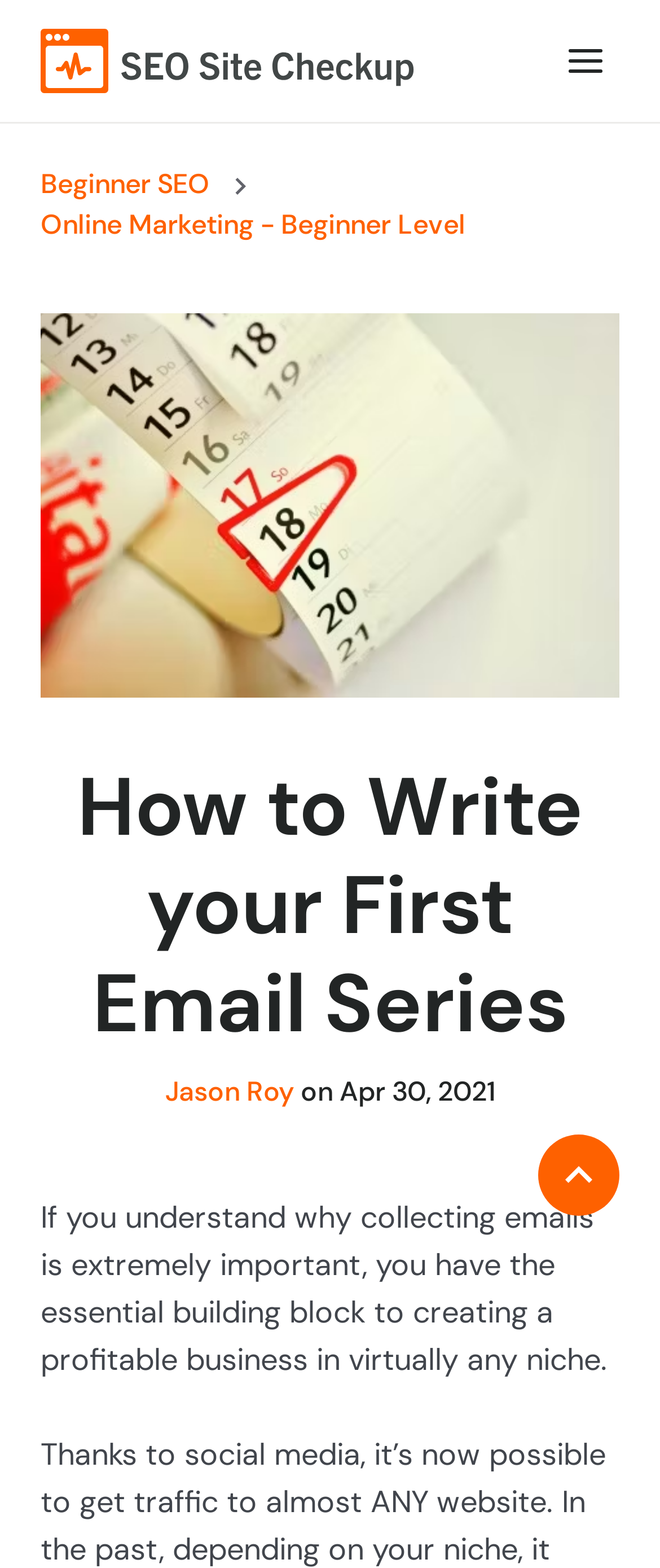Please answer the following question as detailed as possible based on the image: 
What is the date of the article?

The date of the article is Apr 30, 2021, which is indicated by the StaticText 'Apr 30, 2021' below the heading 'How to Write your First Email Series'.